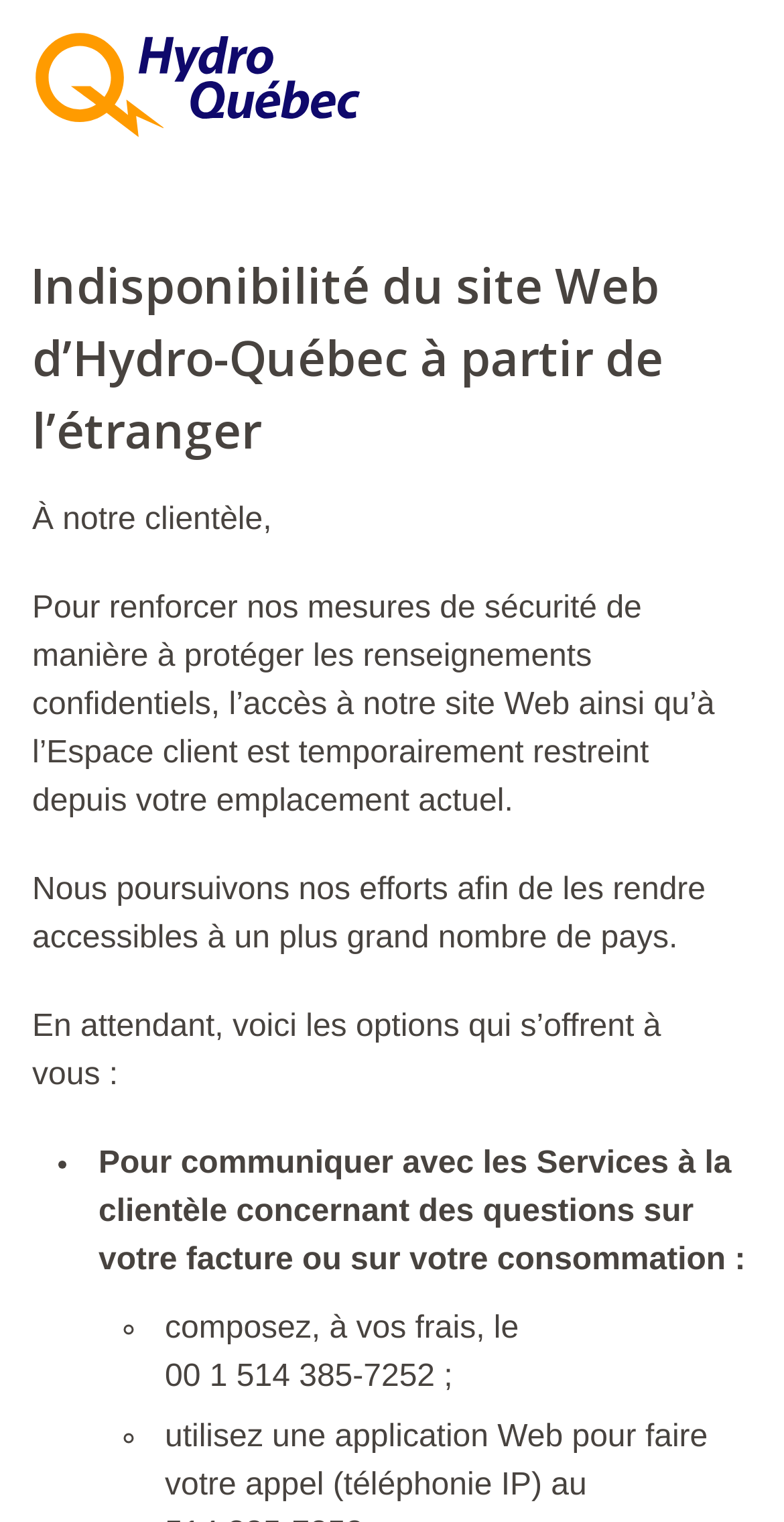What is the reason for the temporary restriction?
Please interpret the details in the image and answer the question thoroughly.

The reason for the temporary restriction is to protect confidential information, as stated in the second paragraph of the webpage, 'Pour renforcer nos mesures de sécurité de manière à protéger les renseignements confidentiels, l’accès à notre site Web ainsi qu’à l’Espace client est temporairement restreint depuis votre emplacement actuel.'